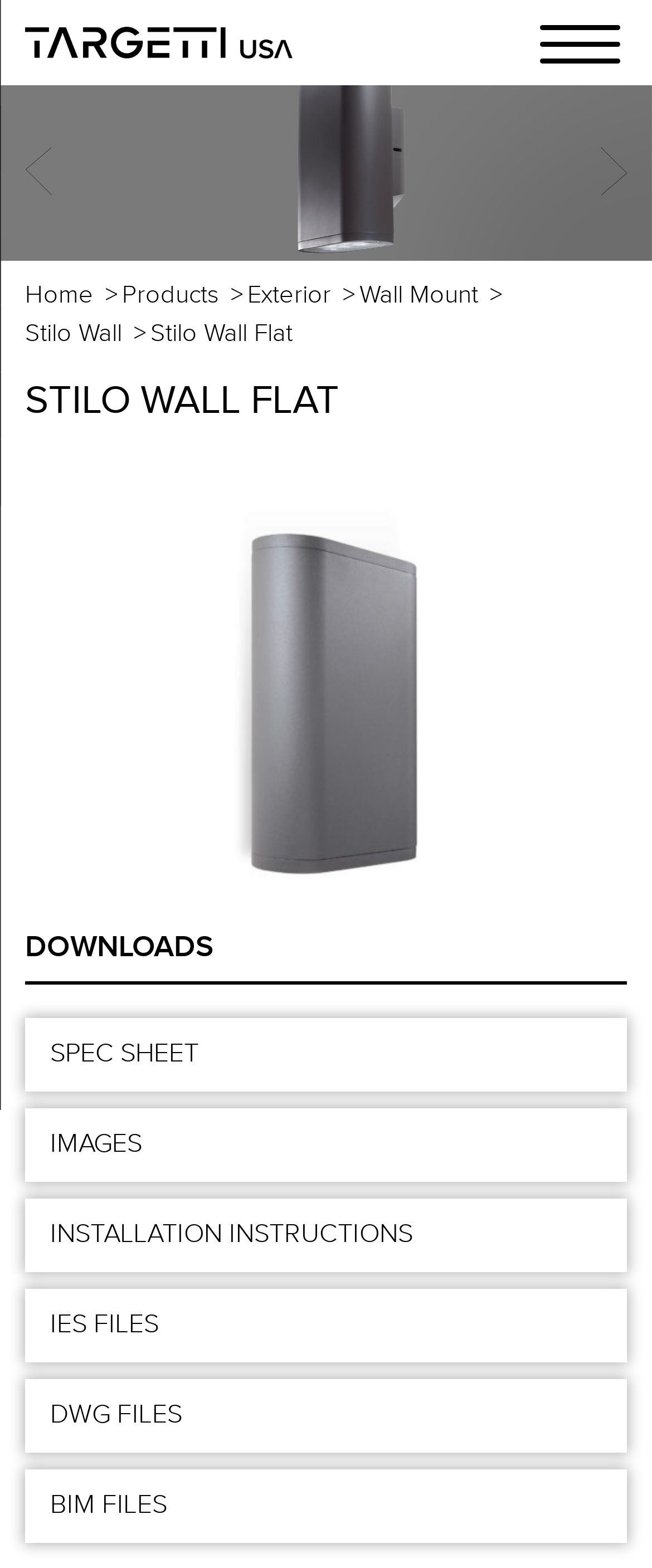What is the purpose of the button with the 'Menu Trigger' text?
Could you please answer the question thoroughly and with as much detail as possible?

I inferred the purpose of the button by its text 'Menu Trigger' and its position at the top-right corner of the webpage, which is a common location for menu buttons.